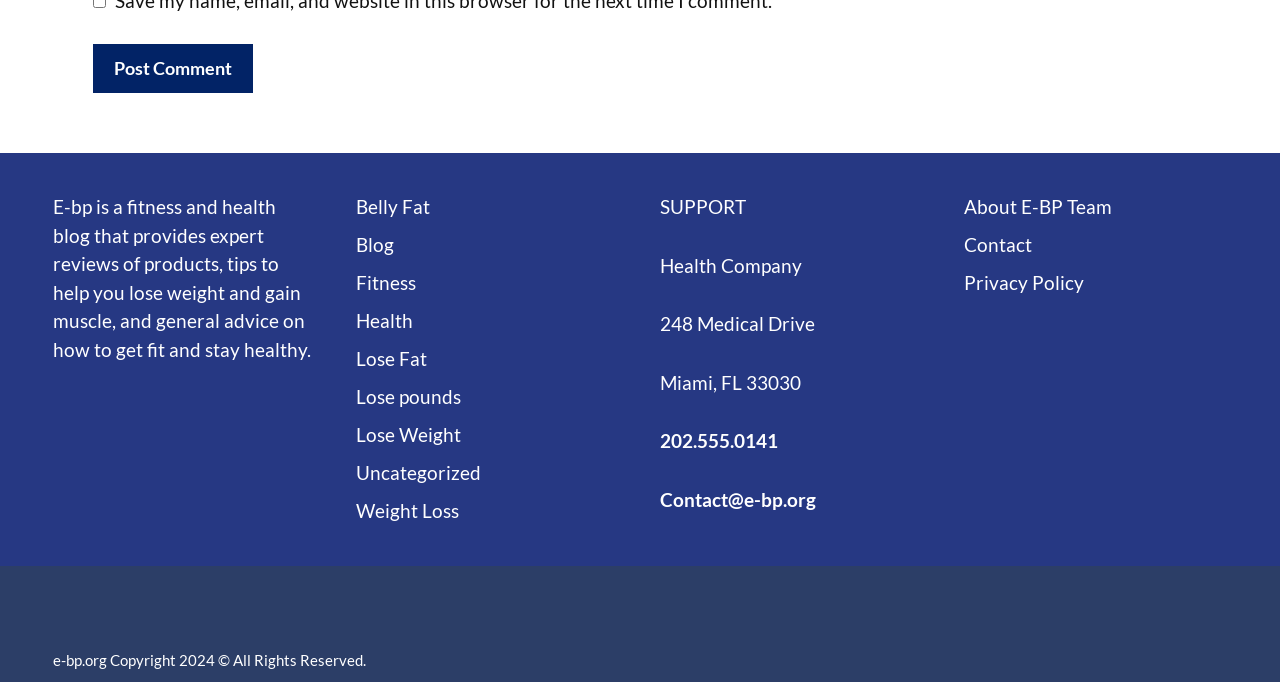What is the name of the fitness and health blog?
Please answer the question with a single word or phrase, referencing the image.

E-bp